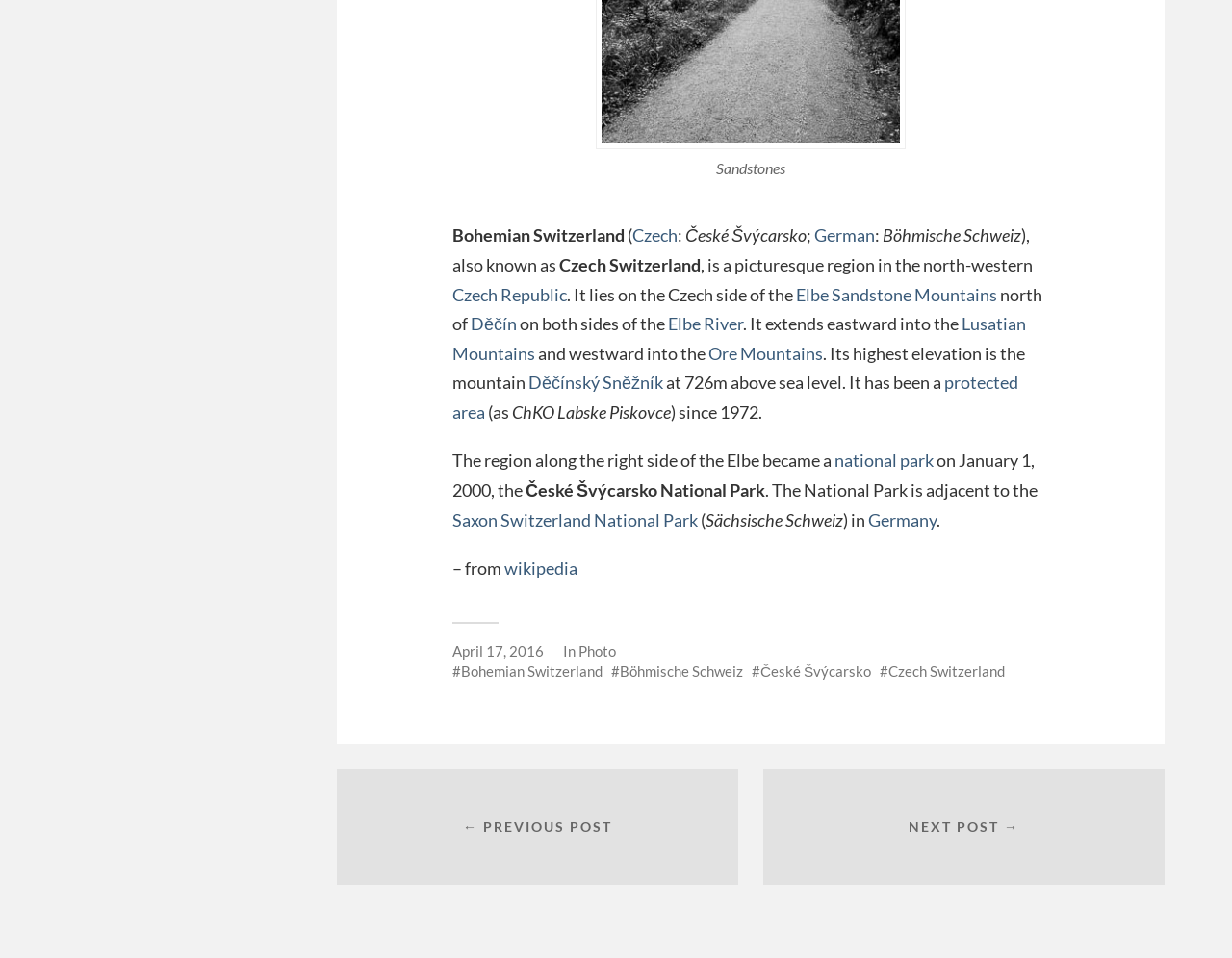From the webpage screenshot, predict the bounding box coordinates (top-left x, top-left y, bottom-right x, bottom-right y) for the UI element described here: Böhmische Schweiz

[0.496, 0.691, 0.603, 0.71]